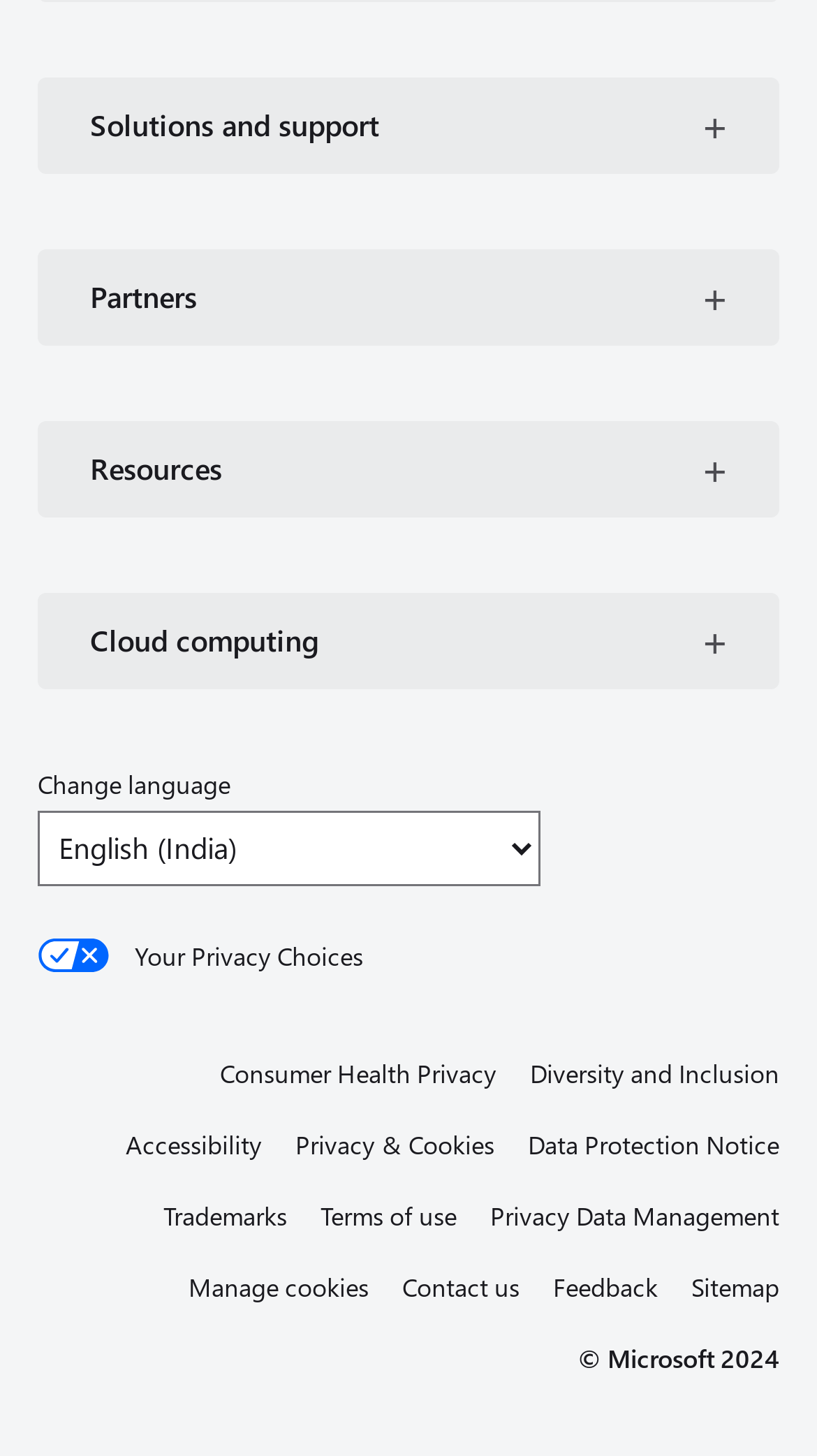Please determine the bounding box coordinates, formatted as (top-left x, top-left y, bottom-right x, bottom-right y), with all values as floating point numbers between 0 and 1. Identify the bounding box of the region described as: Data Protection Notice

[0.646, 0.77, 0.954, 0.801]